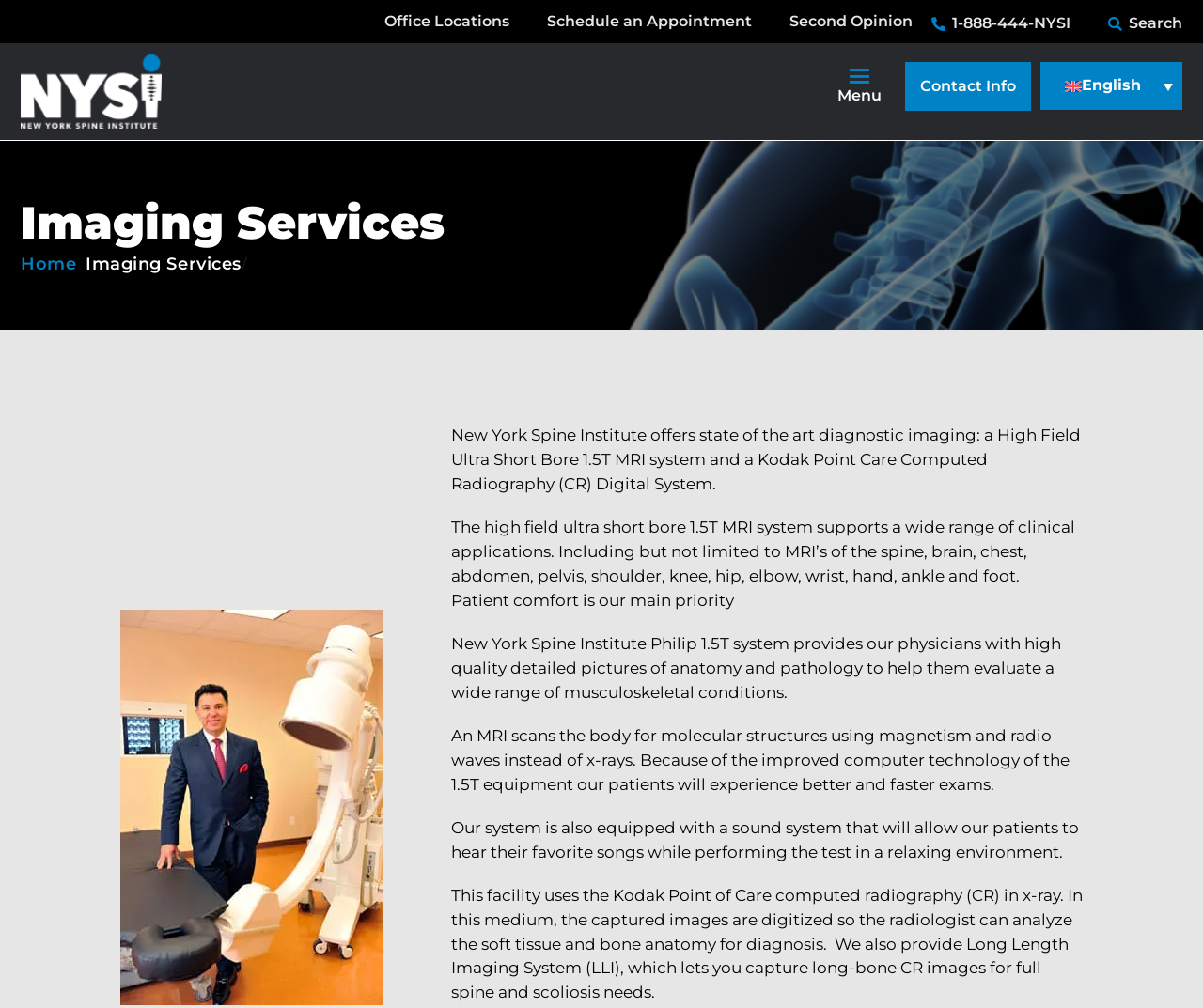Please determine the bounding box coordinates of the element to click on in order to accomplish the following task: "Click on the NYSI logo". Ensure the coordinates are four float numbers ranging from 0 to 1, i.e., [left, top, right, bottom].

[0.017, 0.054, 0.257, 0.127]